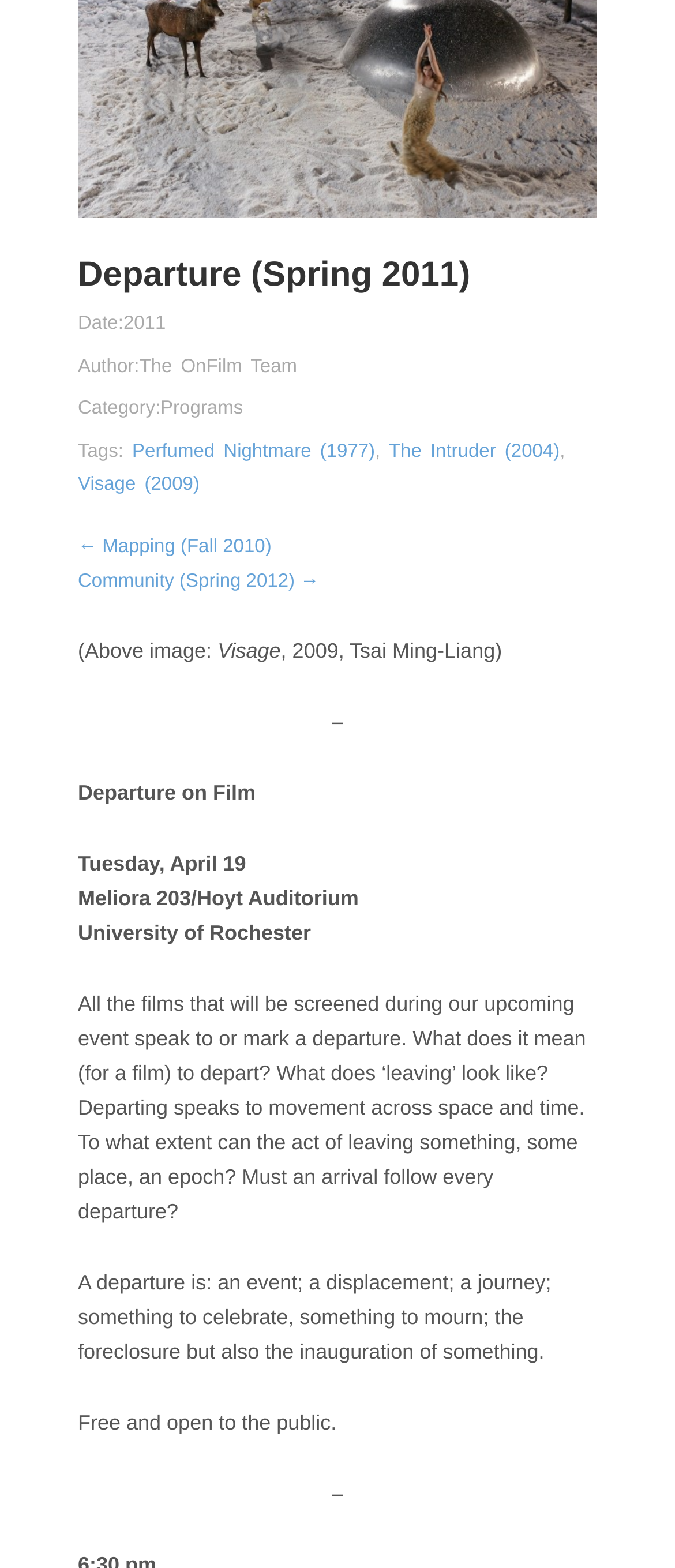From the given element description: "Community (Spring 2012) →", find the bounding box for the UI element. Provide the coordinates as four float numbers between 0 and 1, in the order [left, top, right, bottom].

[0.115, 0.364, 0.473, 0.377]